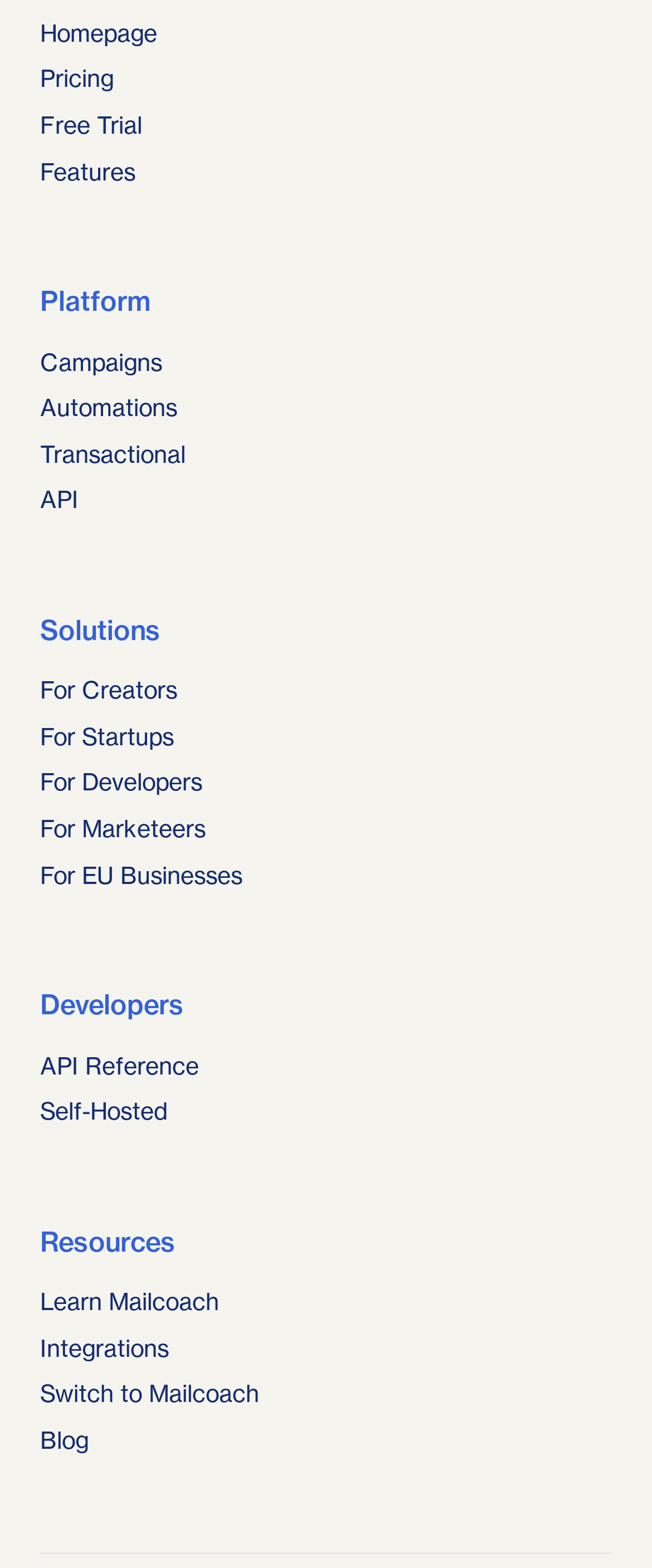Pinpoint the bounding box coordinates of the clickable element needed to complete the instruction: "start a free trial". The coordinates should be provided as four float numbers between 0 and 1: [left, top, right, bottom].

[0.062, 0.07, 0.938, 0.091]